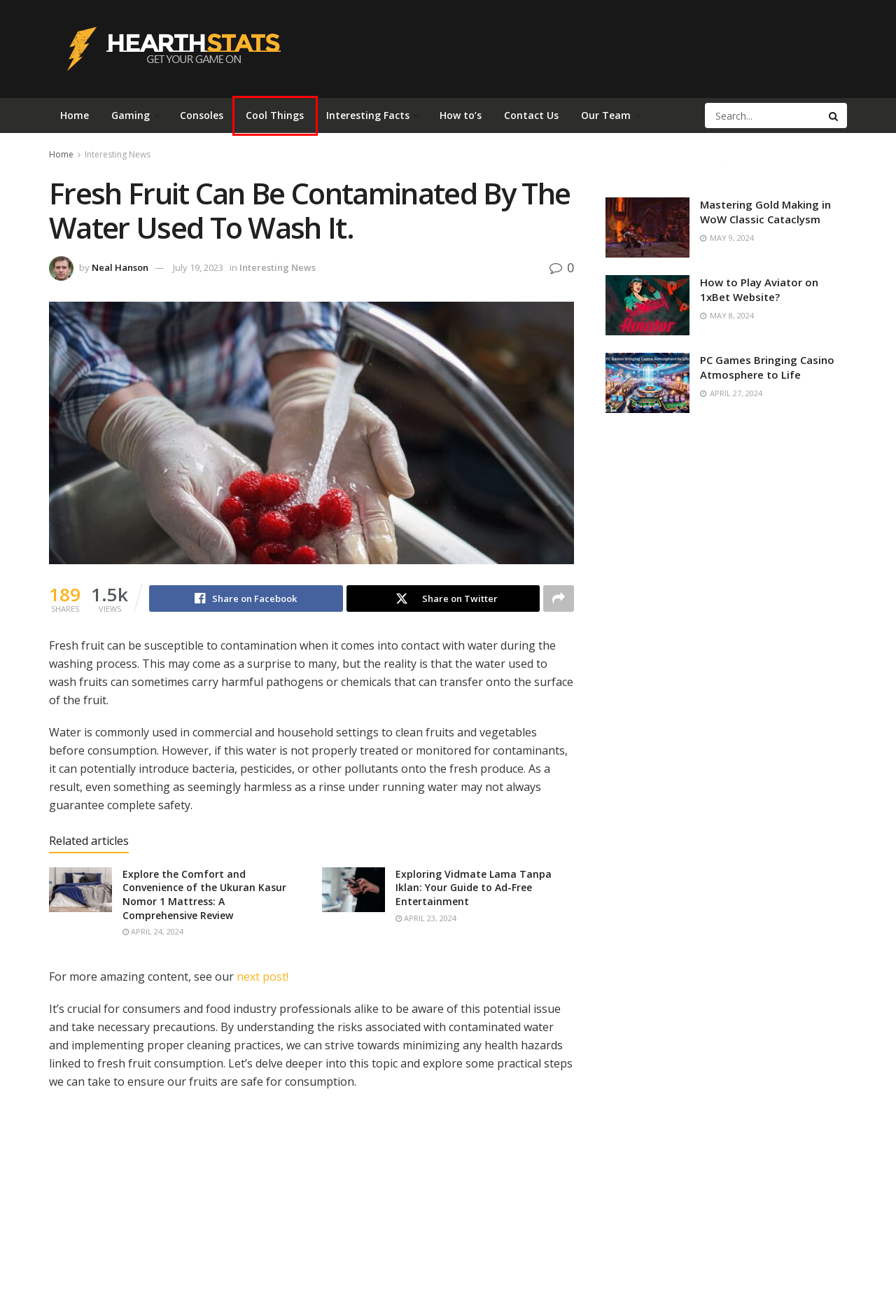Evaluate the webpage screenshot and identify the element within the red bounding box. Select the webpage description that best fits the new webpage after clicking the highlighted element. Here are the candidates:
A. Hearth Stats - Immerse in Gaming, Discover Consoles, and Uncover Interesting Facts
B. Cool Things - Hearth Stats
C. Neal Hanson - Hearth Stats
D. Interesting Facts - Hearth Stats
E. How to's - Hearth Stats
F. Friend Code My Singing Monsters: Unlock Rare Monsters And Boost Your Game - Hearth Stats
G. Mastering Gold Making in WoW Classic Cataclysm - Hearth Stats
H. Exploring Vidmate Lama Tanpa Iklan: Your Guide to Ad-Free Entertainment - Hearth Stats

B